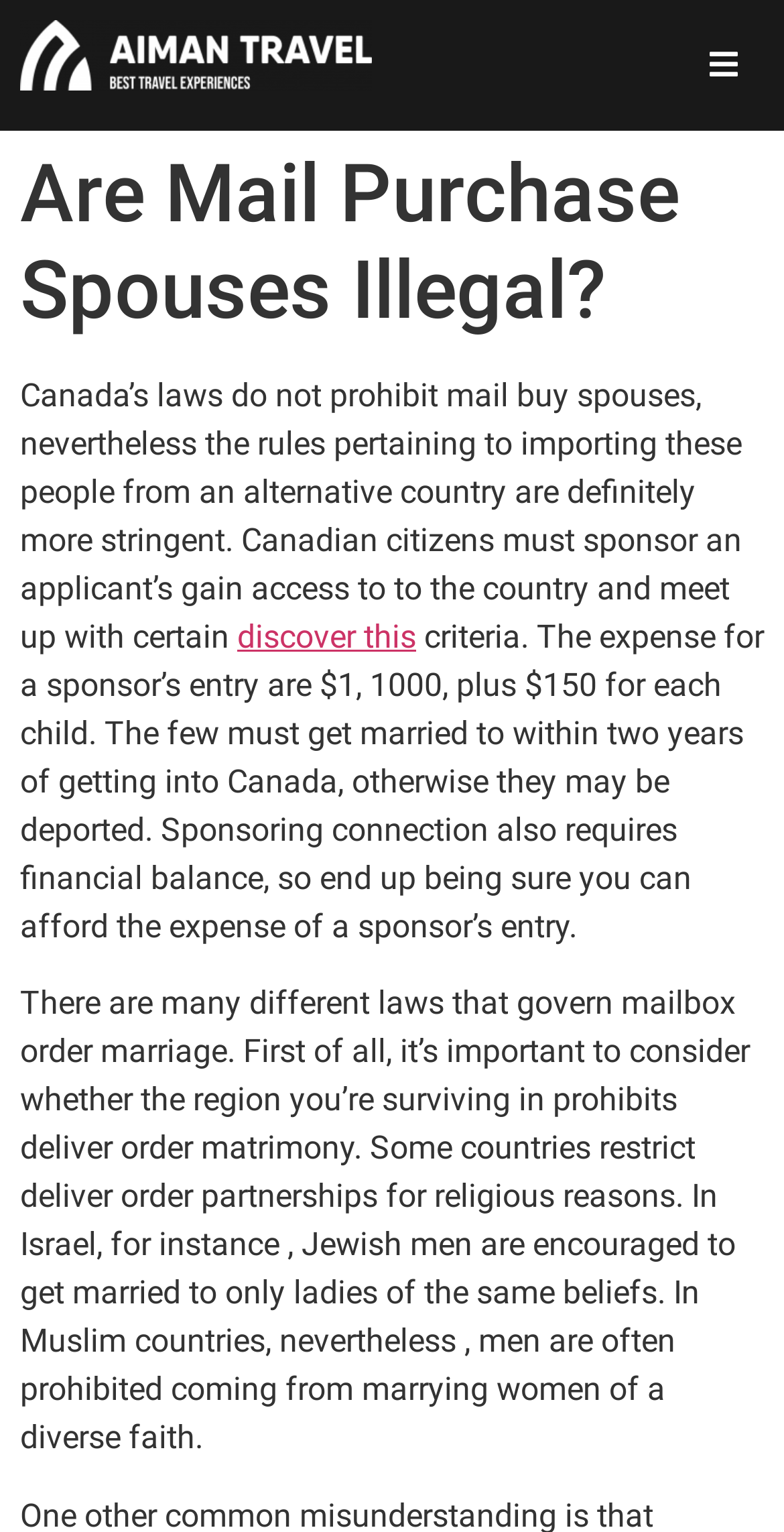Provide the bounding box coordinates of the HTML element described by the text: "discover this". The coordinates should be in the format [left, top, right, bottom] with values between 0 and 1.

[0.303, 0.403, 0.531, 0.428]